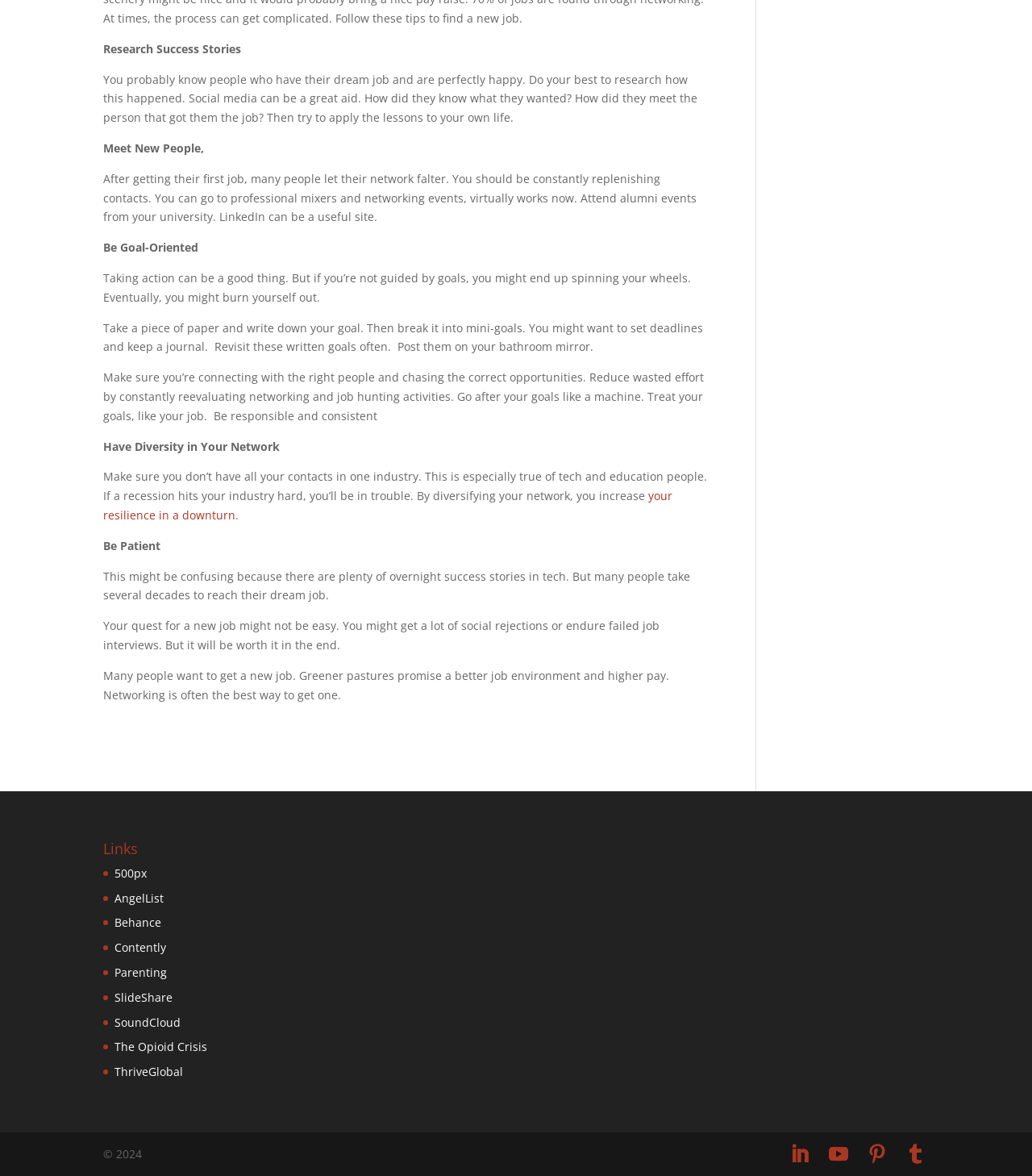Given the element description, predict the bounding box coordinates in the format (top-left x, top-left y, bottom-right x, bottom-right y), using floating point numbers between 0 and 1: The Opioid Crisis

[0.111, 0.884, 0.201, 0.897]